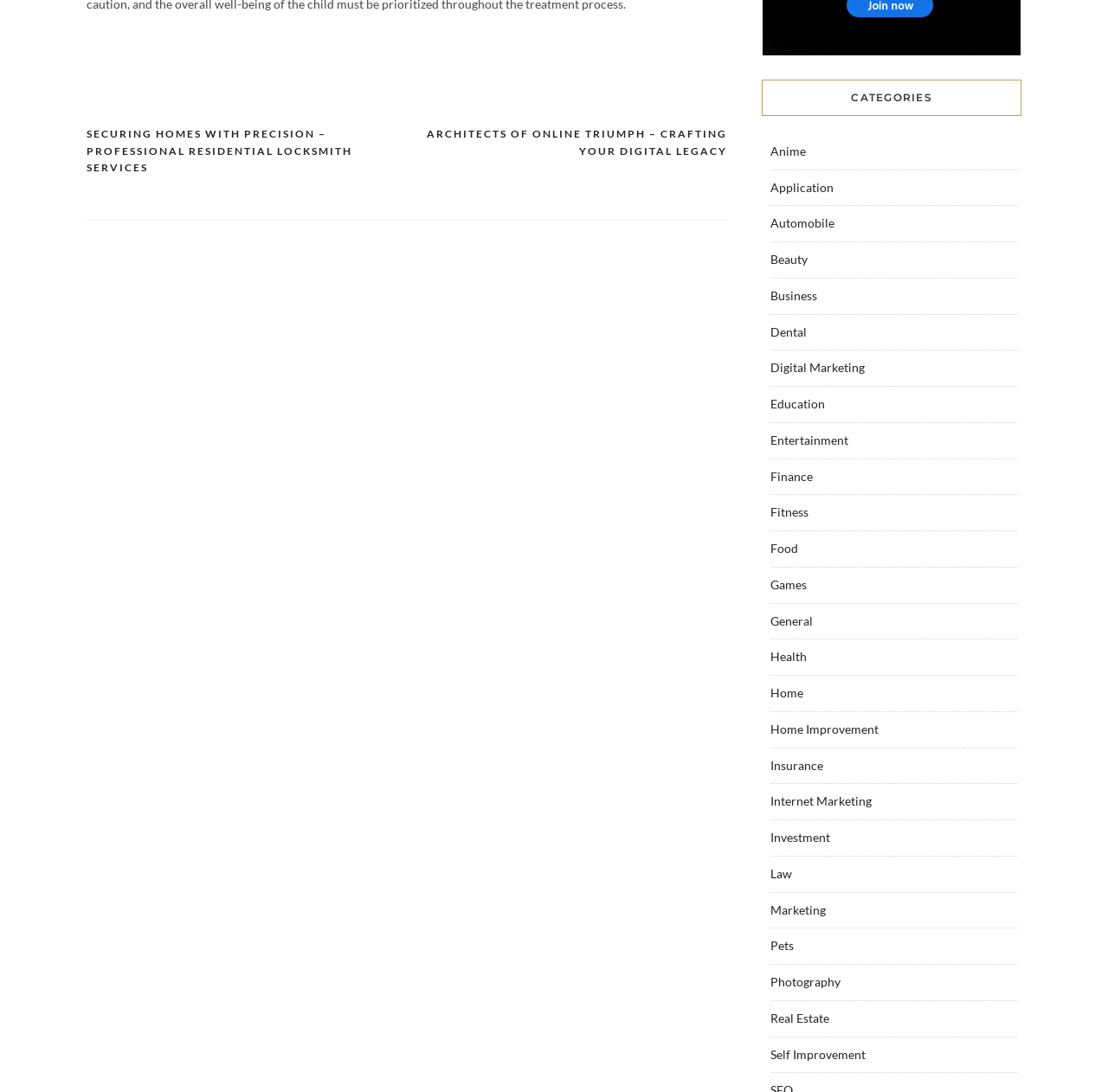Answer the question below using just one word or a short phrase: 
Is there a 'Sports' category on the webpage?

No